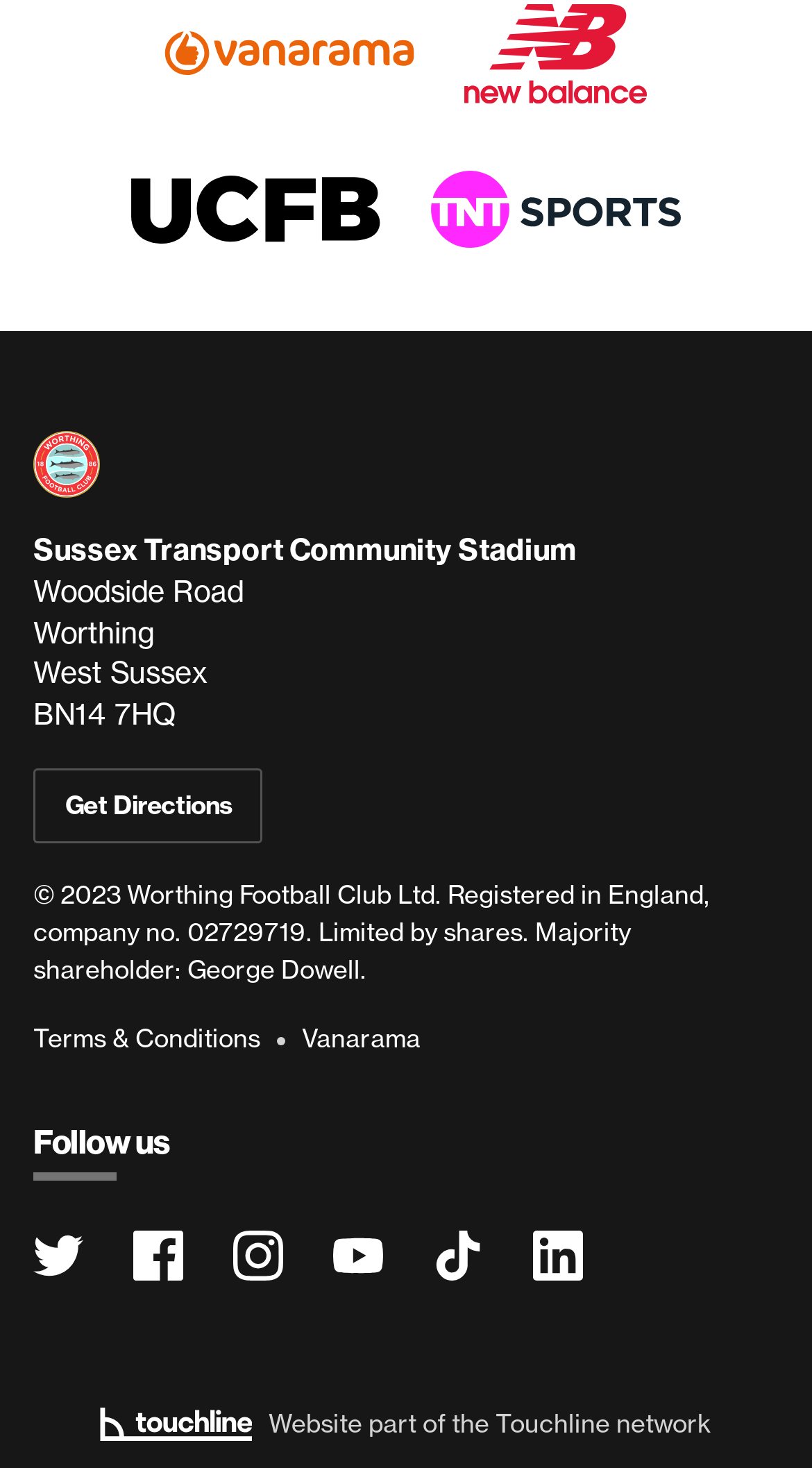Find the bounding box coordinates of the clickable area required to complete the following action: "view buying guides".

None